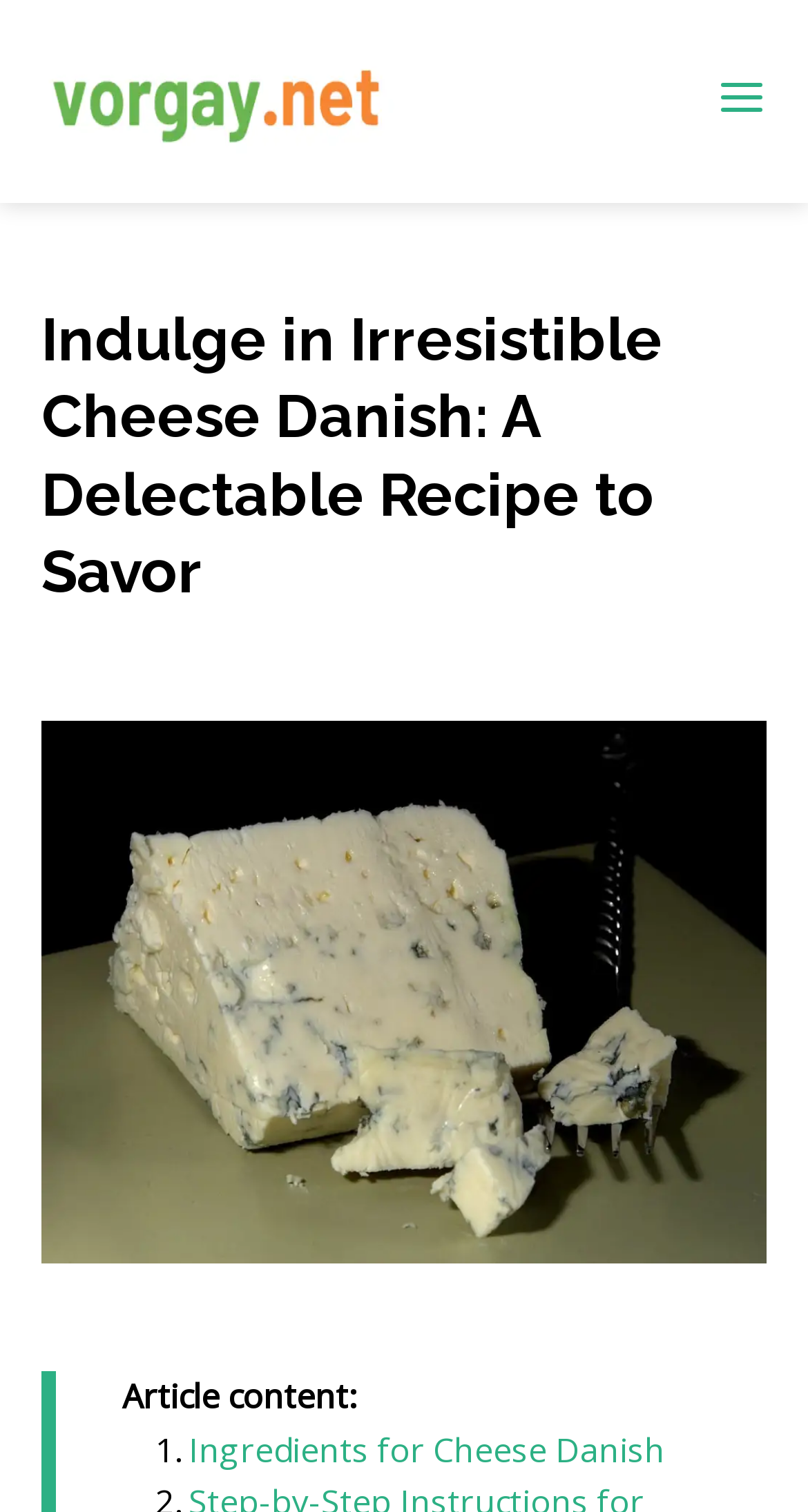Answer the question below with a single word or a brief phrase: 
Can I find variations of the recipe on this webpage?

Yes